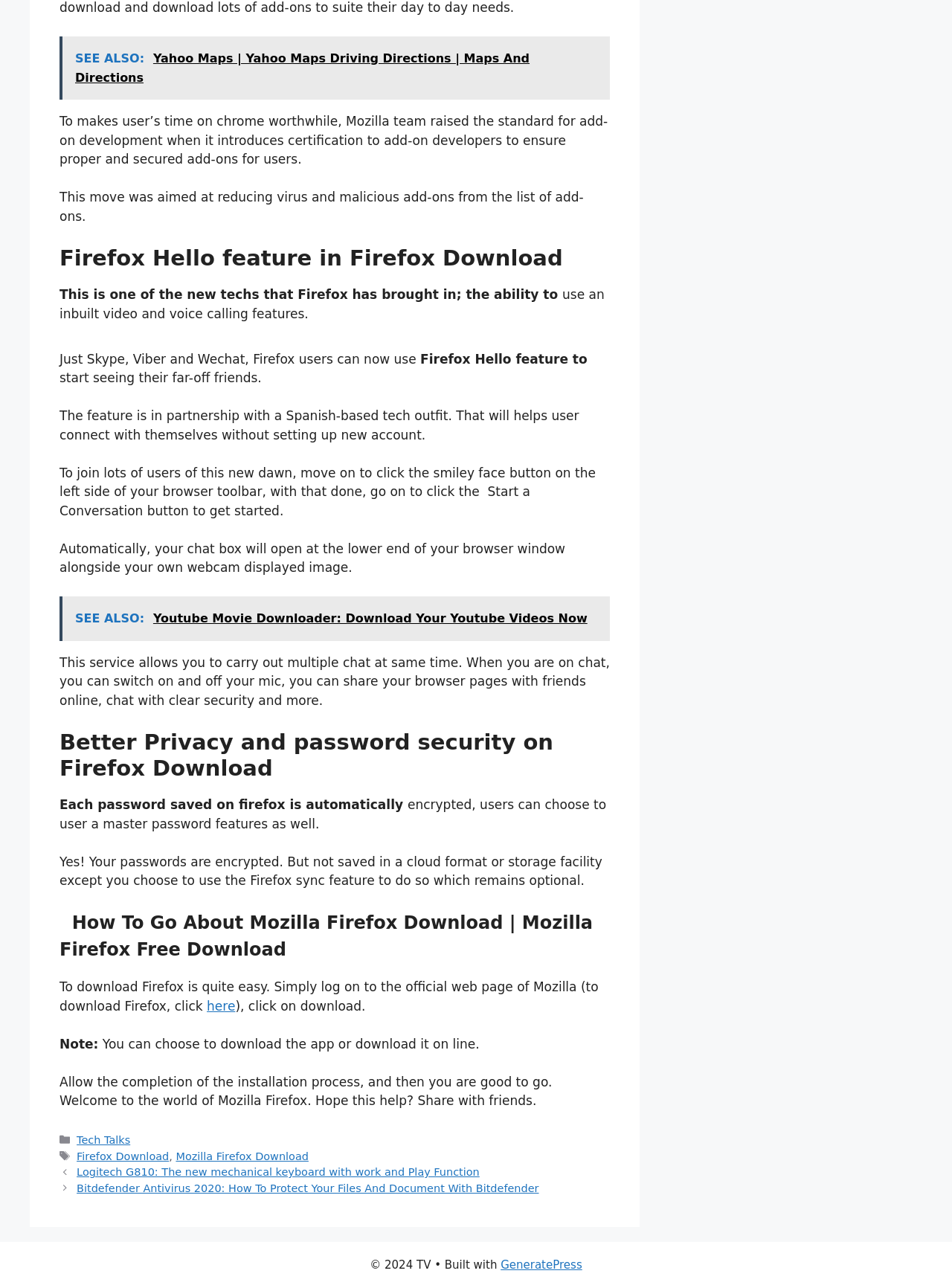What is the main topic of the webpage?
Use the information from the screenshot to give a comprehensive response to the question.

The webpage is primarily discussing Firefox Download, its features, and how to download it. The content is focused on Mozilla Firefox and its benefits.